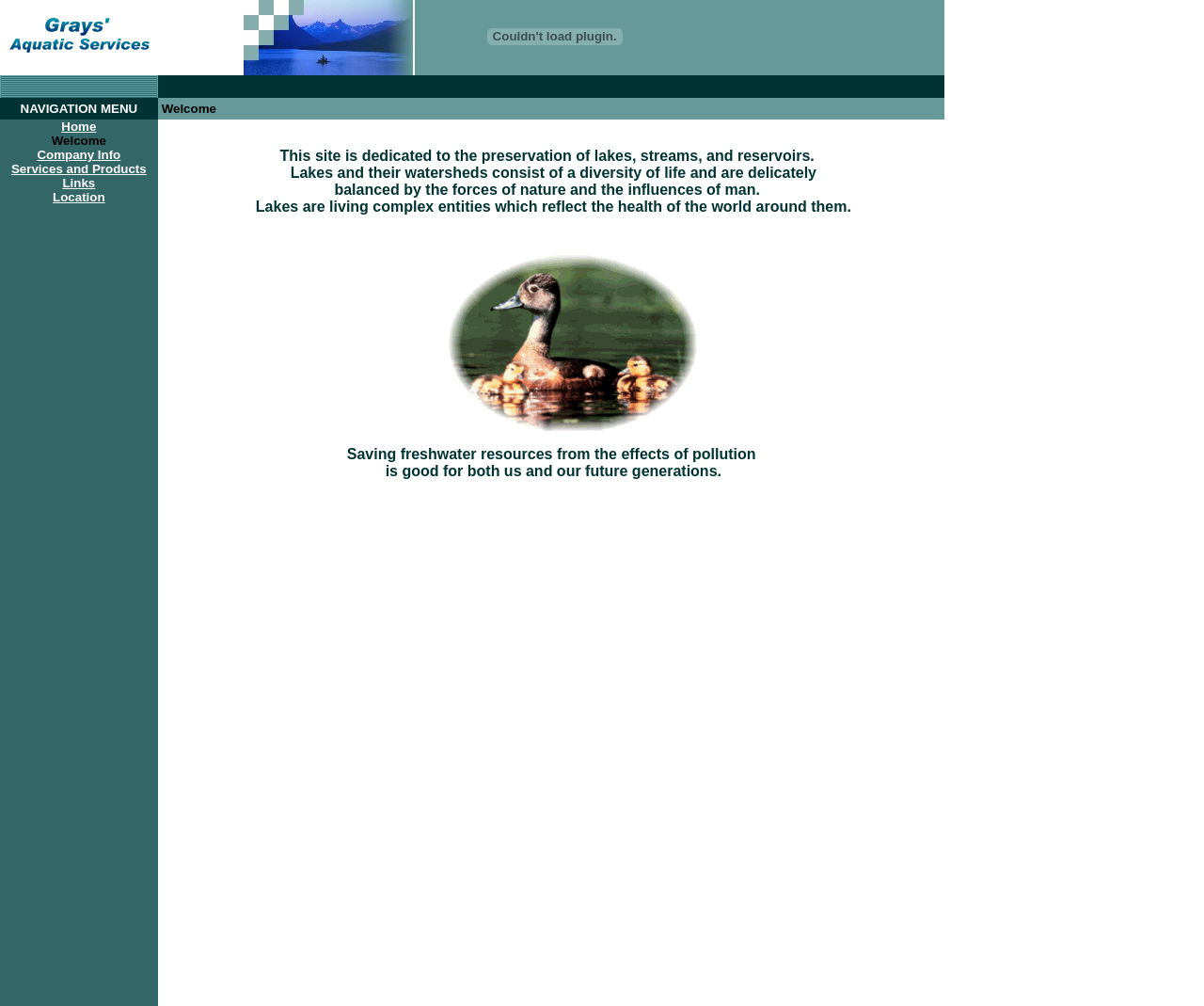Analyze the image and give a detailed response to the question:
What is the position of the image with the highest y-coordinate?

After comparing the y-coordinates of all image elements, I found that the image with the highest y-coordinate is at [0.335, 0.242, 0.585, 0.429], which is located at the bottom-right section of the webpage.